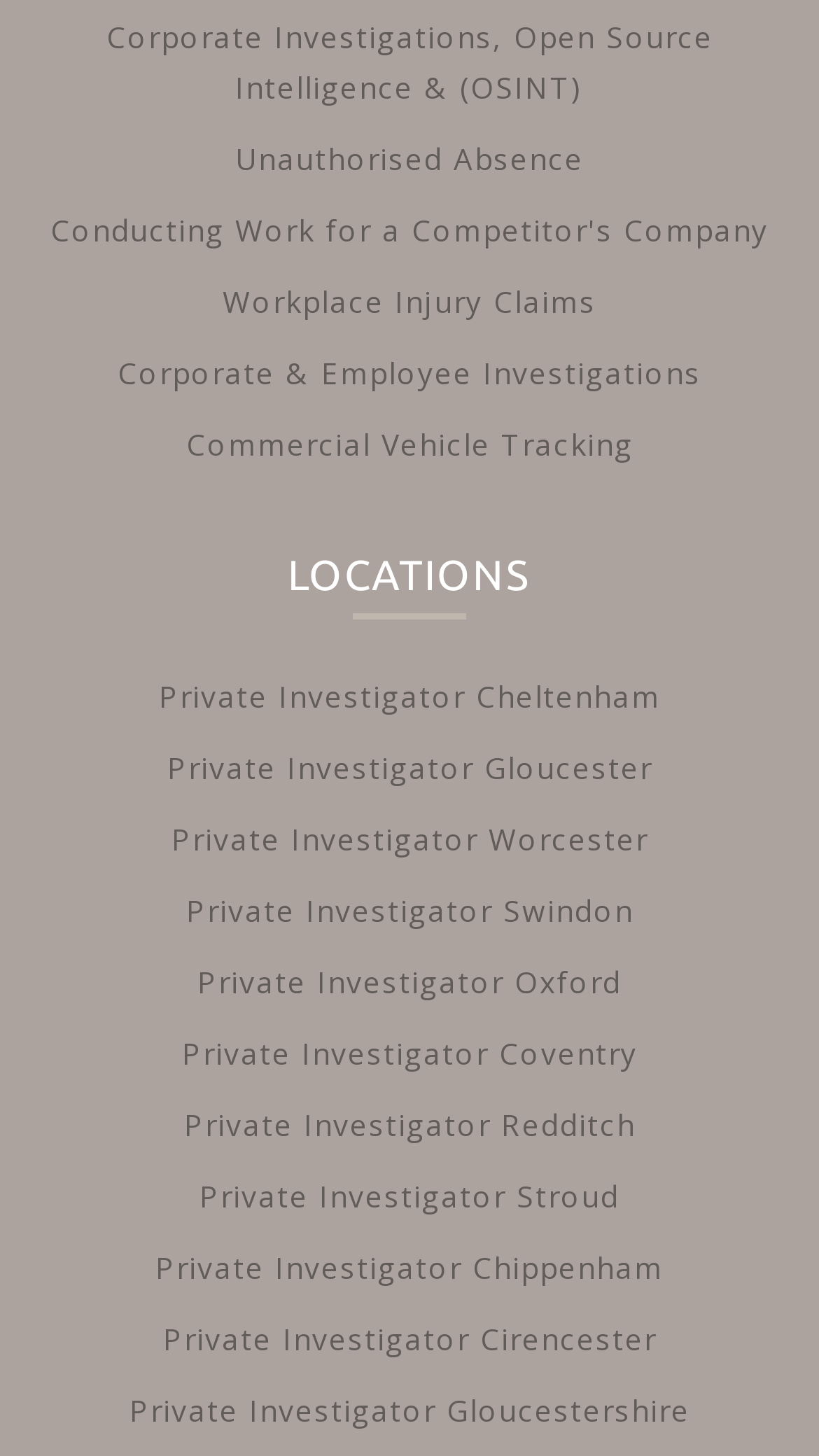Based on what you see in the screenshot, provide a thorough answer to this question: Do they offer tracking services?

The link 'Commercial Vehicle Tracking' suggests that they offer tracking services, specifically for commercial vehicles.